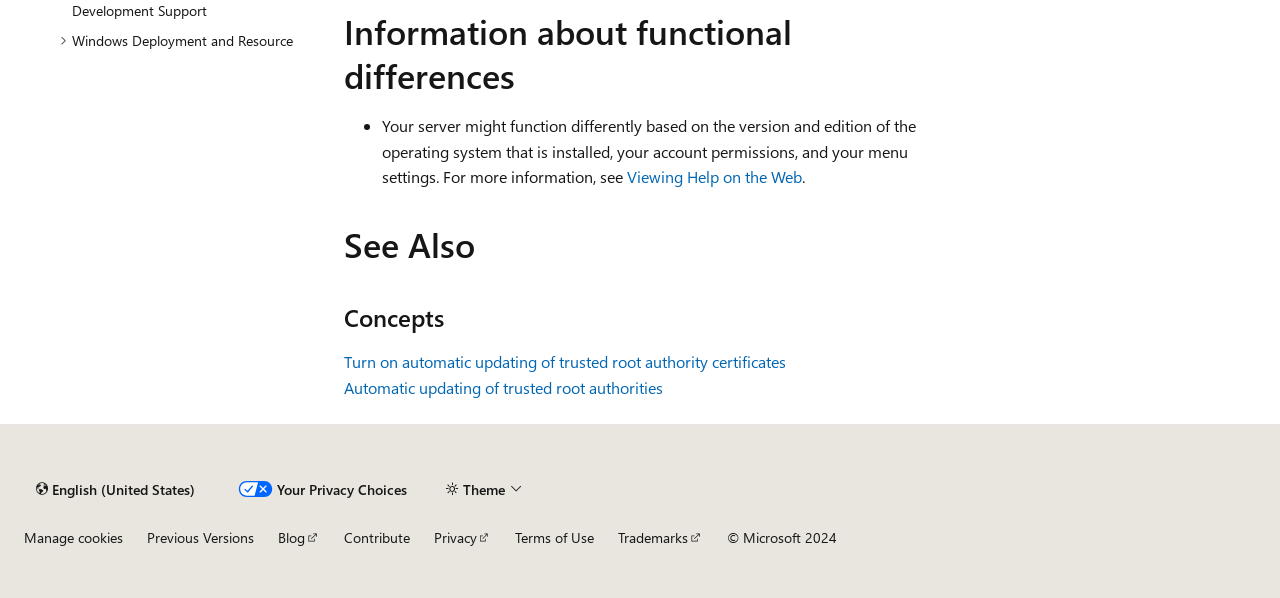Please locate the bounding box coordinates of the element that needs to be clicked to achieve the following instruction: "Go to previous versions". The coordinates should be four float numbers between 0 and 1, i.e., [left, top, right, bottom].

[0.115, 0.883, 0.198, 0.914]